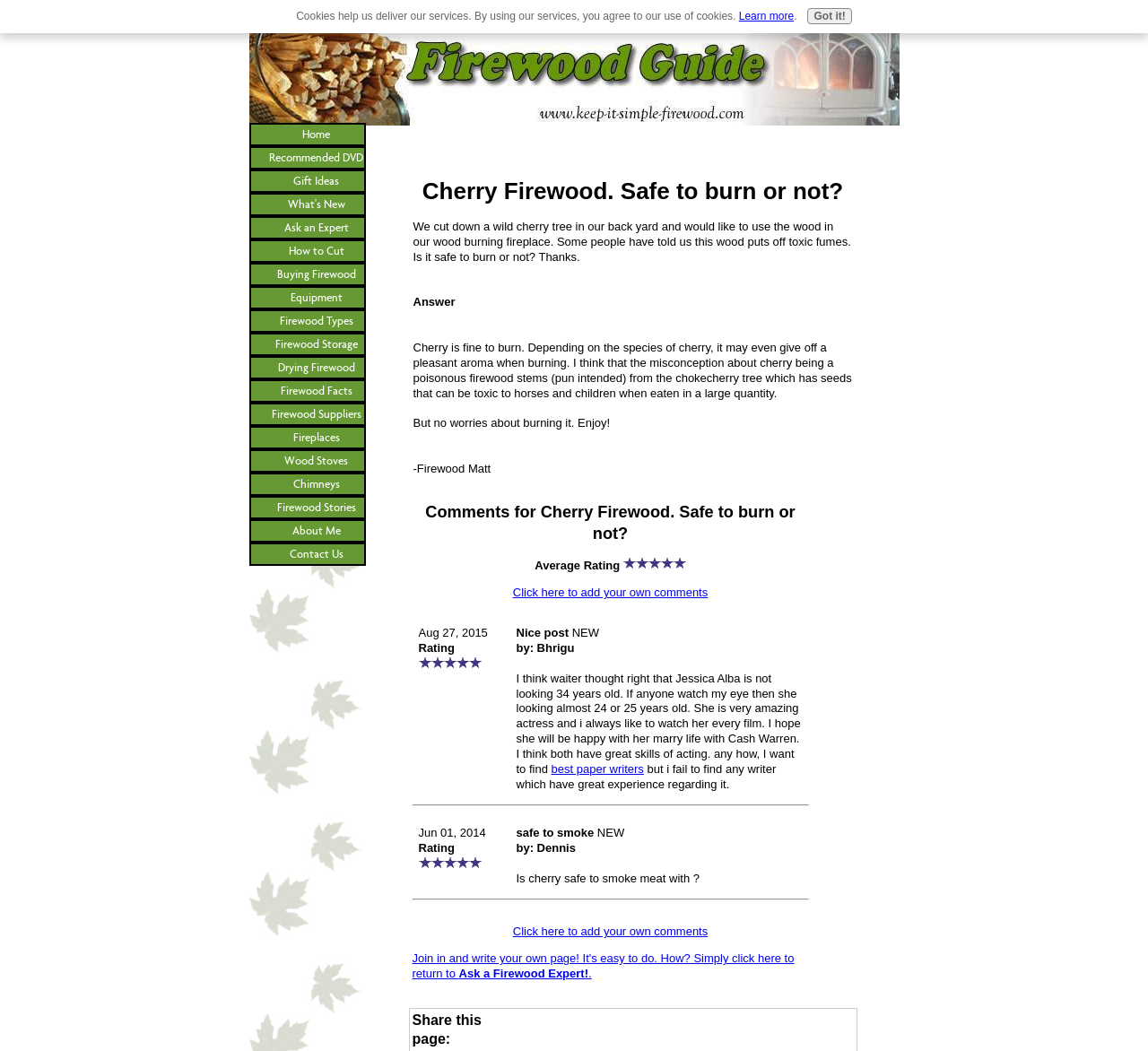Locate and extract the headline of this webpage.

Cherry Firewood. Safe to burn or not?